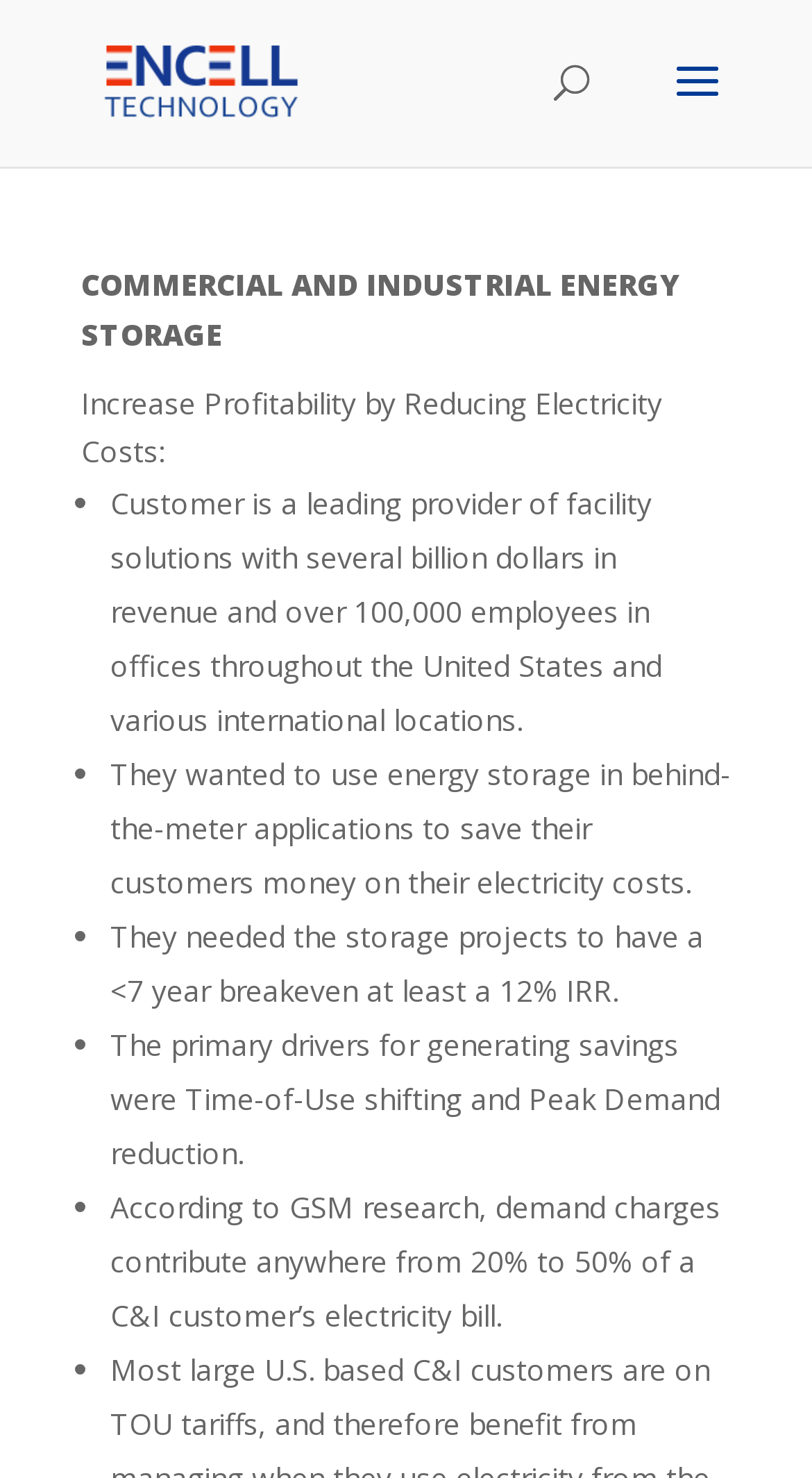What is the breakeven period required for the storage projects?
Examine the image and give a concise answer in one word or a short phrase.

Less than 7 years